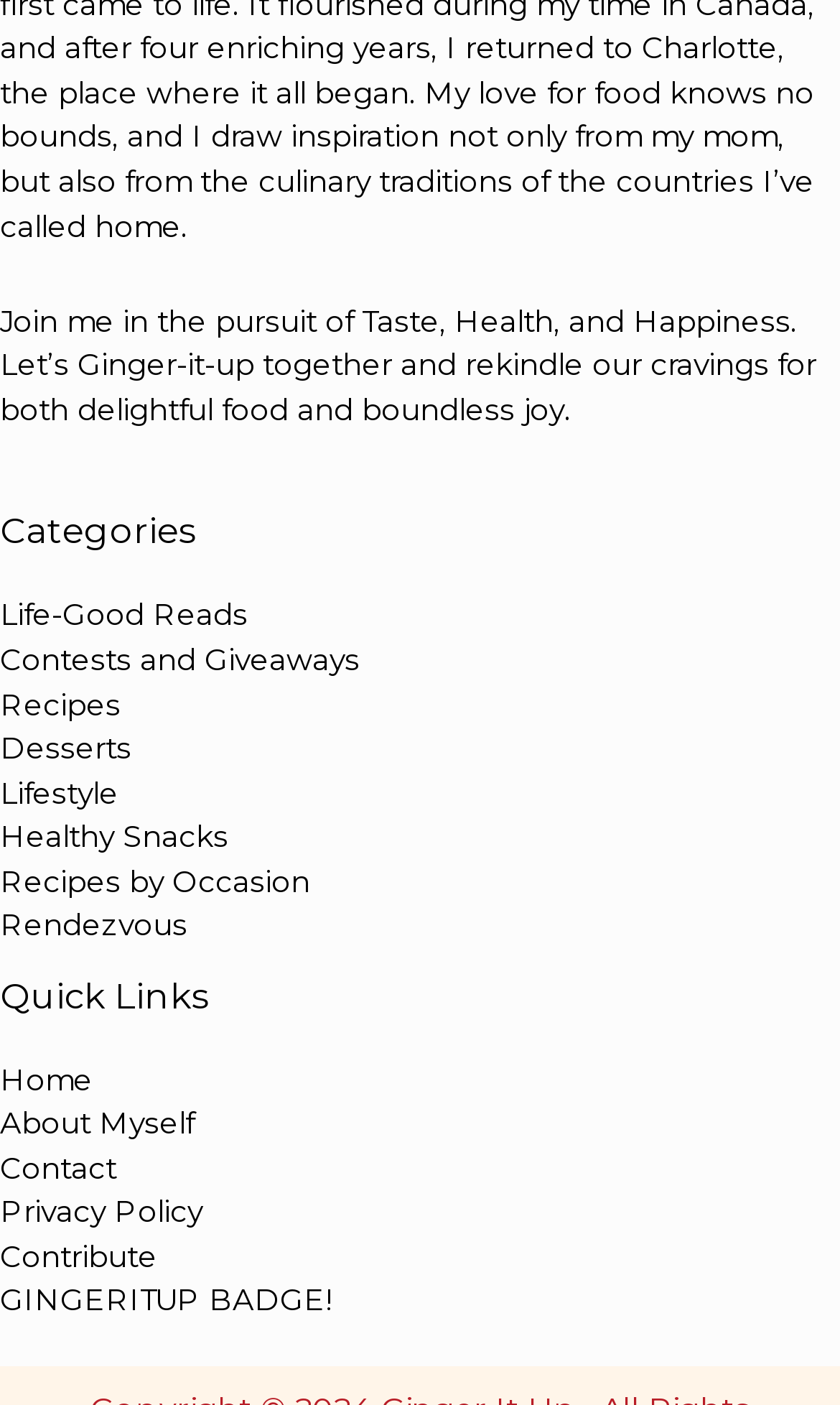Please provide the bounding box coordinates for the element that needs to be clicked to perform the instruction: "Explore Life-Good Reads". The coordinates must consist of four float numbers between 0 and 1, formatted as [left, top, right, bottom].

[0.0, 0.426, 0.295, 0.45]